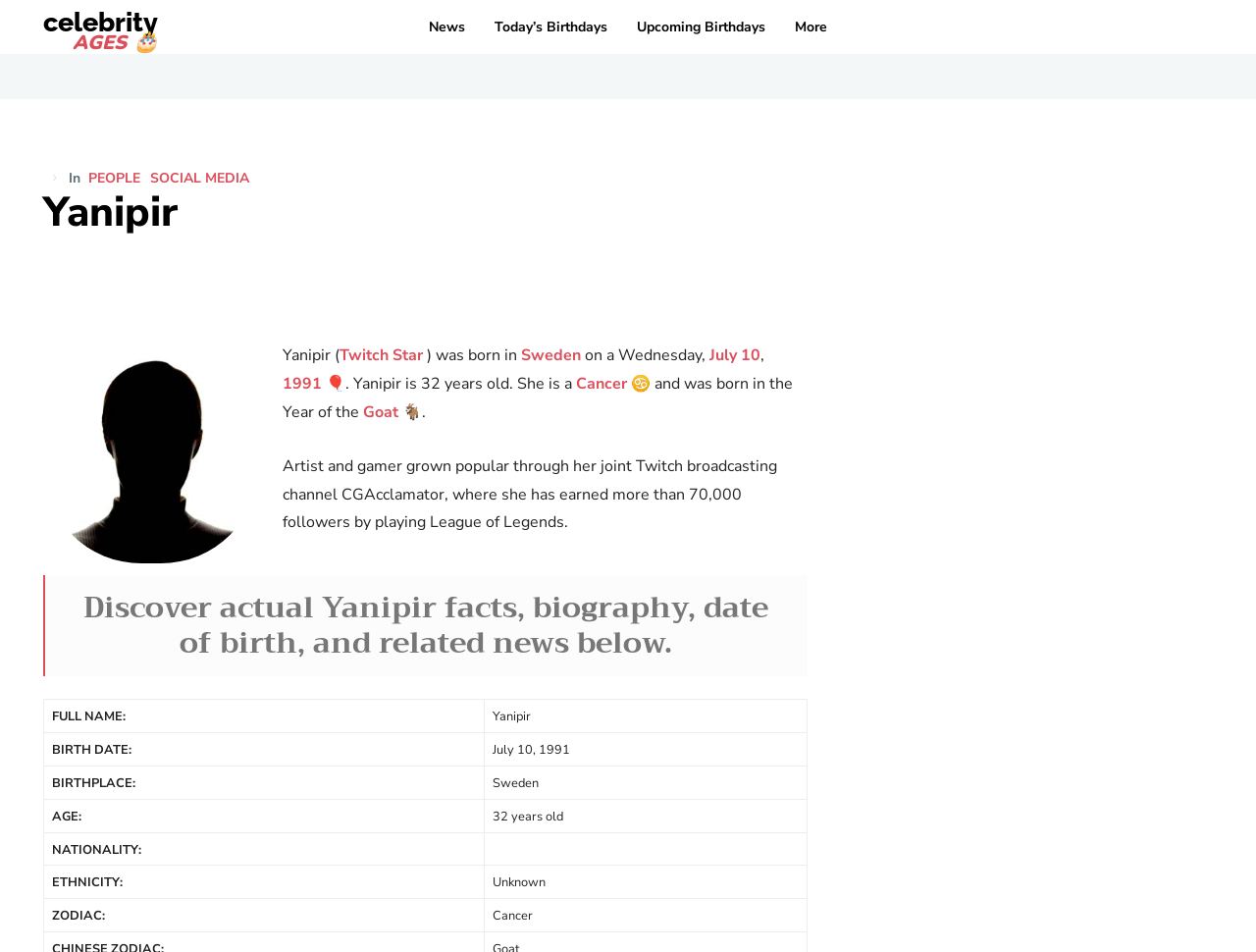How old is Yanipir?
Based on the visual content, answer with a single word or a brief phrase.

32 years old